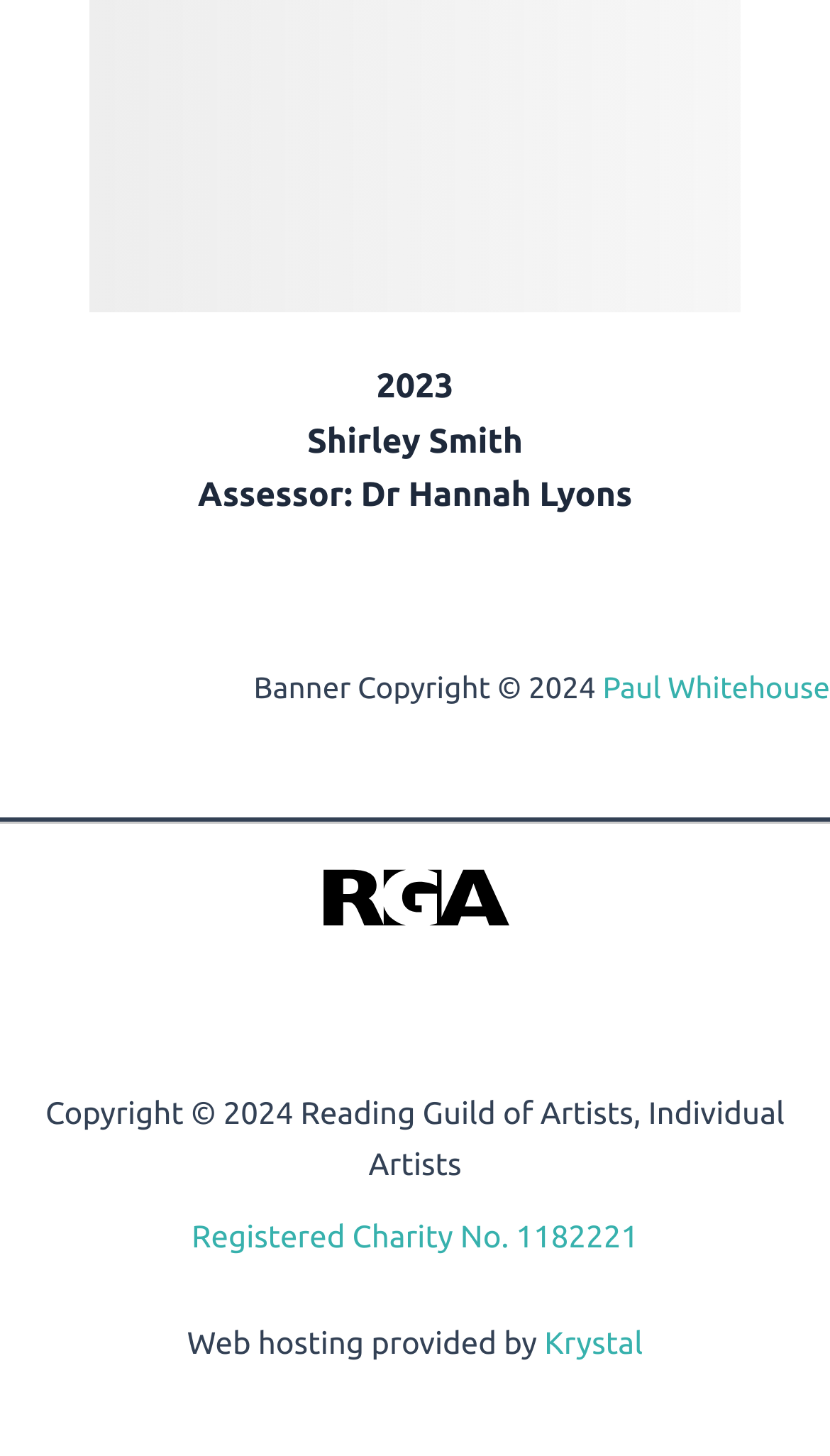Answer this question in one word or a short phrase: Who is the assessor of the 2023 Shirley Smith?

Dr Hannah Lyons